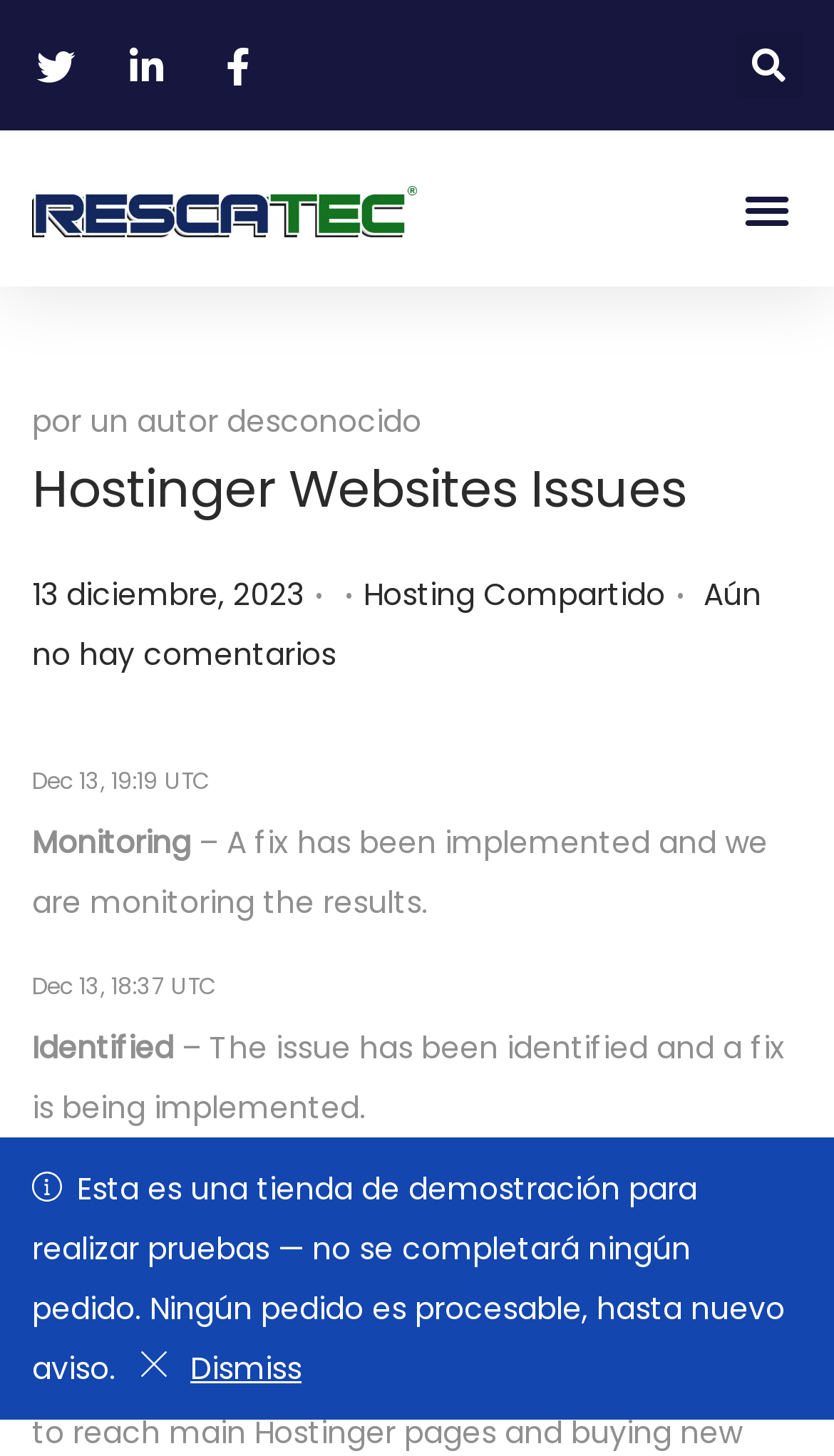Respond to the following query with just one word or a short phrase: 
What is the purpose of this website?

Demonstration store